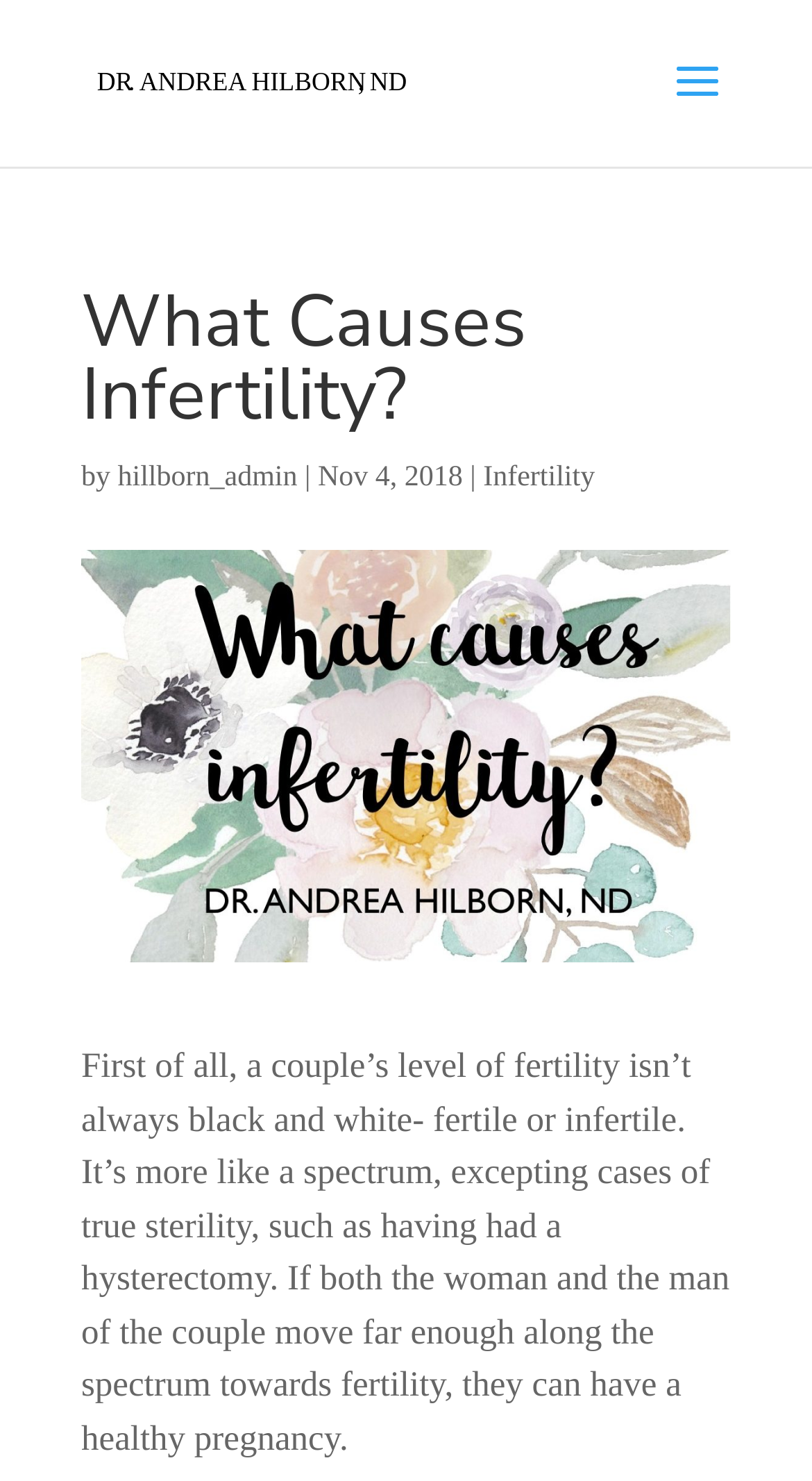Use the information in the screenshot to answer the question comprehensively: What is the concept of fertility described as?

The concept of fertility is described as a spectrum in the text 'a couple’s level of fertility isn’t always black and white- fertile or infertile. It’s more like a spectrum...'. This text is the main content of the webpage, and it explains the concept of fertility in detail.